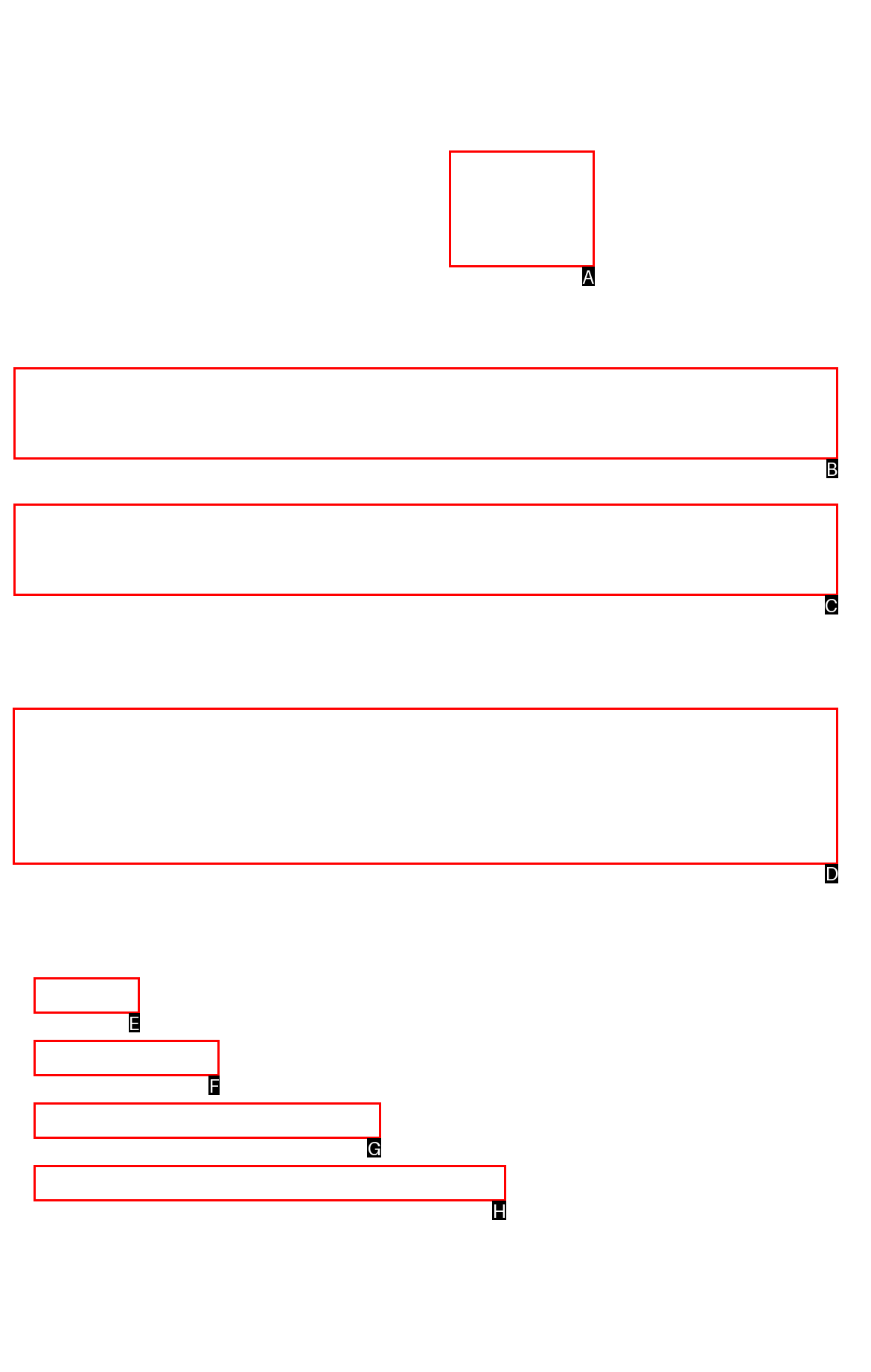Choose the correct UI element to click for this task: Contact us Answer using the letter from the given choices.

D